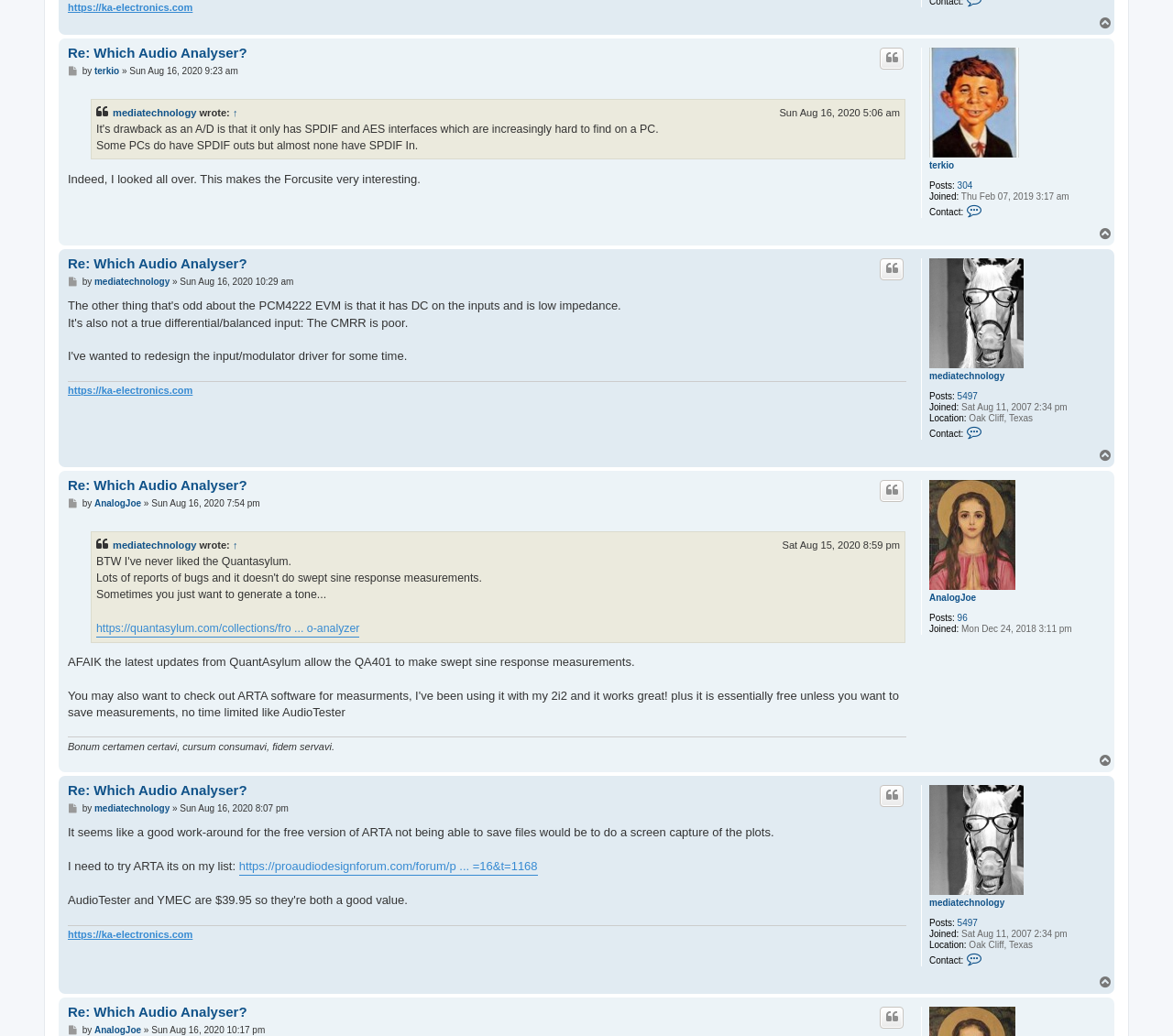Identify the bounding box coordinates of the region I need to click to complete this instruction: "Contact mediatechnology".

[0.823, 0.41, 0.84, 0.425]